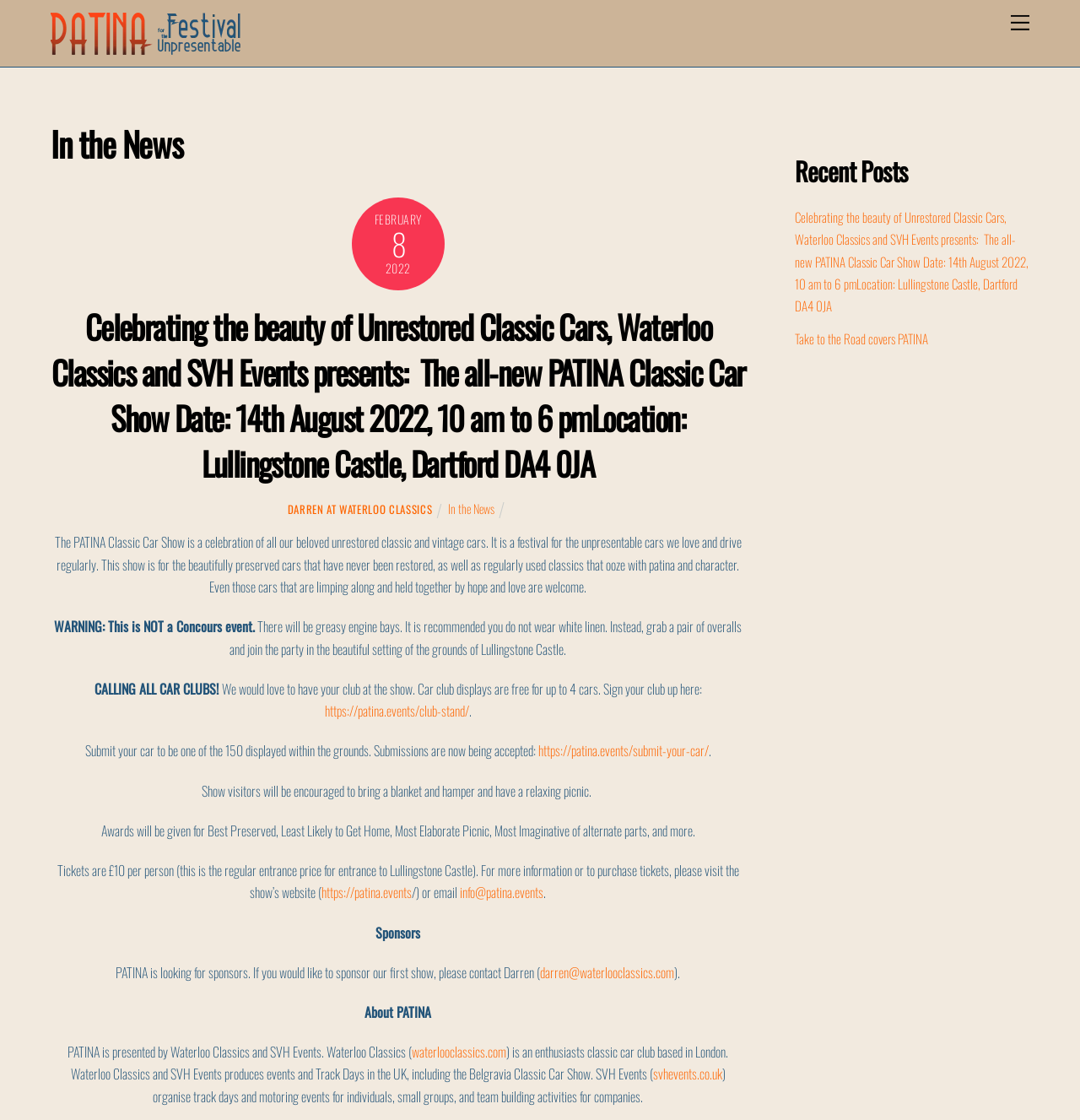Write an extensive caption that covers every aspect of the webpage.

The webpage is about the PATINA Classic Car Show, an event celebrating unrestored classic and vintage cars. At the top, there is a menu link and a logo image of Patina, accompanied by a heading "In the News" and a subheading "Celebrating the beauty of Unrestored Classic Cars...". Below this, there is a time element displaying the date "FEBRUARY 2022".

The main content of the page is divided into sections. The first section describes the event, stating that it is a festival for unpresentable cars that are loved and driven regularly. It also mentions that the event is not a Concours event and warns visitors to dress appropriately. 

Following this, there are calls to action for car clubs to participate in the event and for individuals to submit their cars for display. There are also links to submit car club displays and to submit individual cars.

The next section describes the event experience, mentioning that visitors can bring a picnic and that there will be awards for various categories. It also provides information on ticket prices and how to purchase them.

Further down, there is a section about sponsors, with a call to action for potential sponsors to contact the organizers. 

The "About PATINA" section provides information on the event organizers, Waterloo Classics and SVH Events, including links to their websites.

On the right side of the page, there is a section titled "Recent Posts" with links to two news articles, one about the PATINA Classic Car Show and another about Take to the Road covering PATINA. At the very bottom of the page, there is a "Back To Top" link.